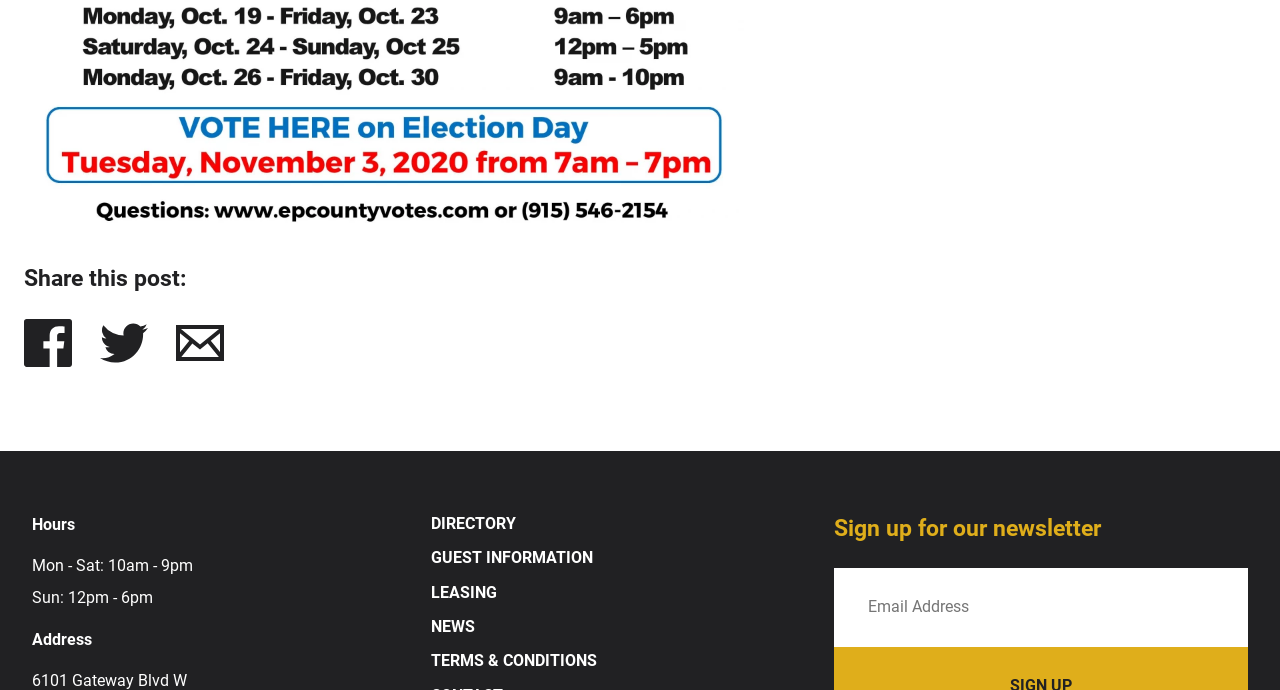Is the newsletter subscription email input required?
Refer to the image and give a detailed answer to the question.

I found a textbox labeled 'Newsletter Subscription Email Input' with a 'required' attribute set to 'False', indicating that it is not necessary to fill in this field to subscribe to the newsletter.